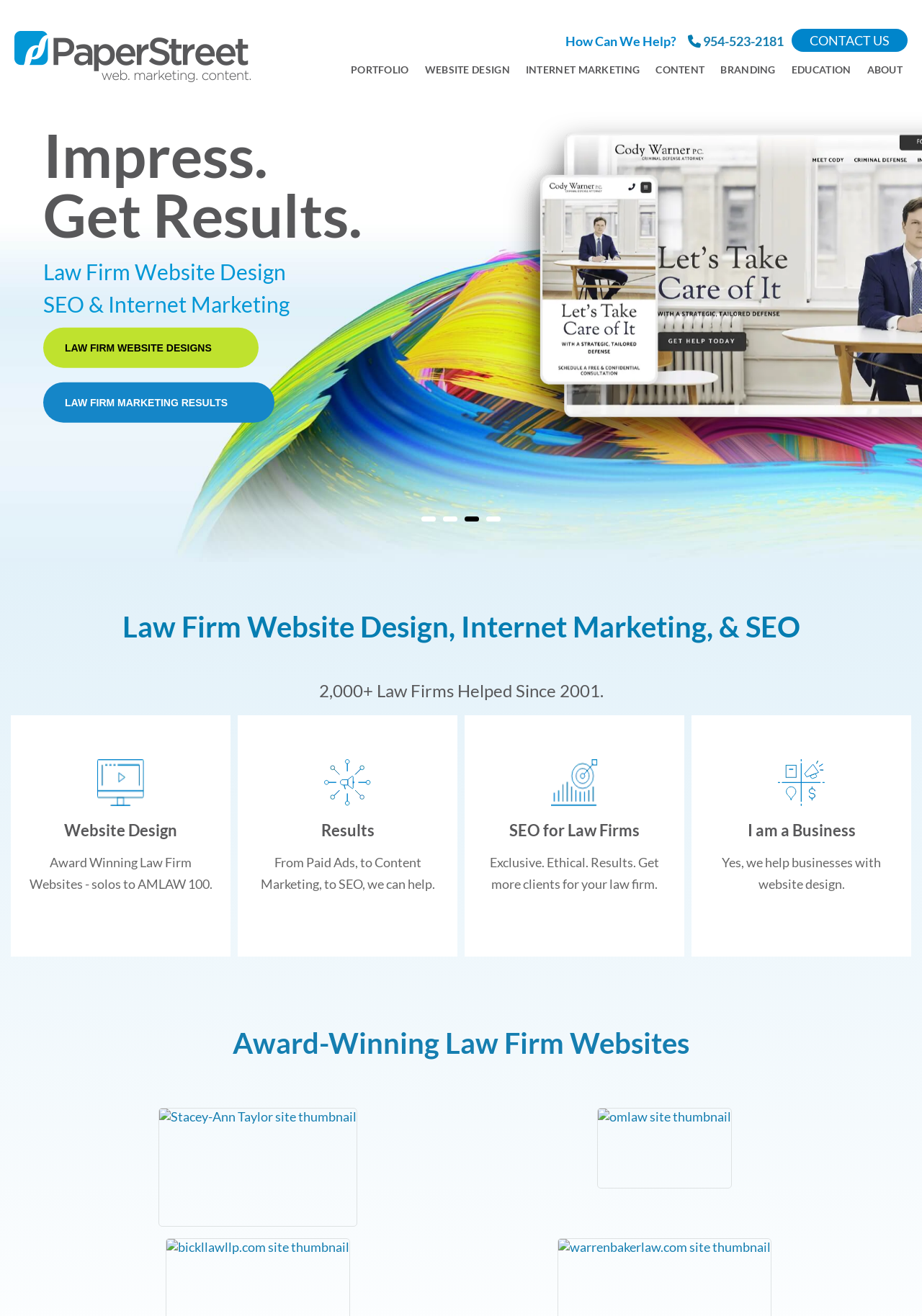How many law firms have been helped?
Give a single word or phrase as your answer by examining the image.

2,000+